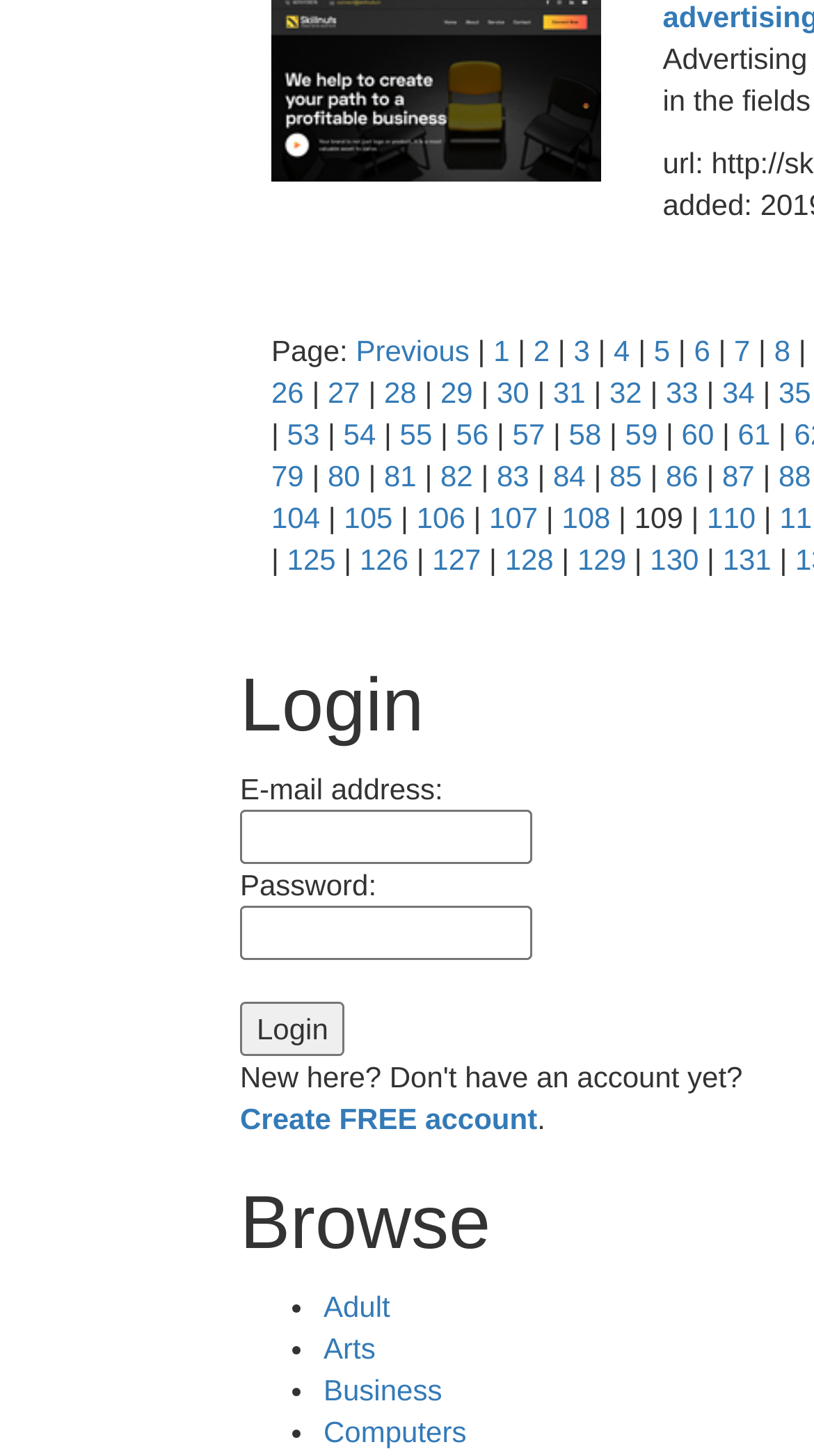Identify the bounding box of the UI component described as: "Create FREE account".

[0.295, 0.757, 0.66, 0.78]